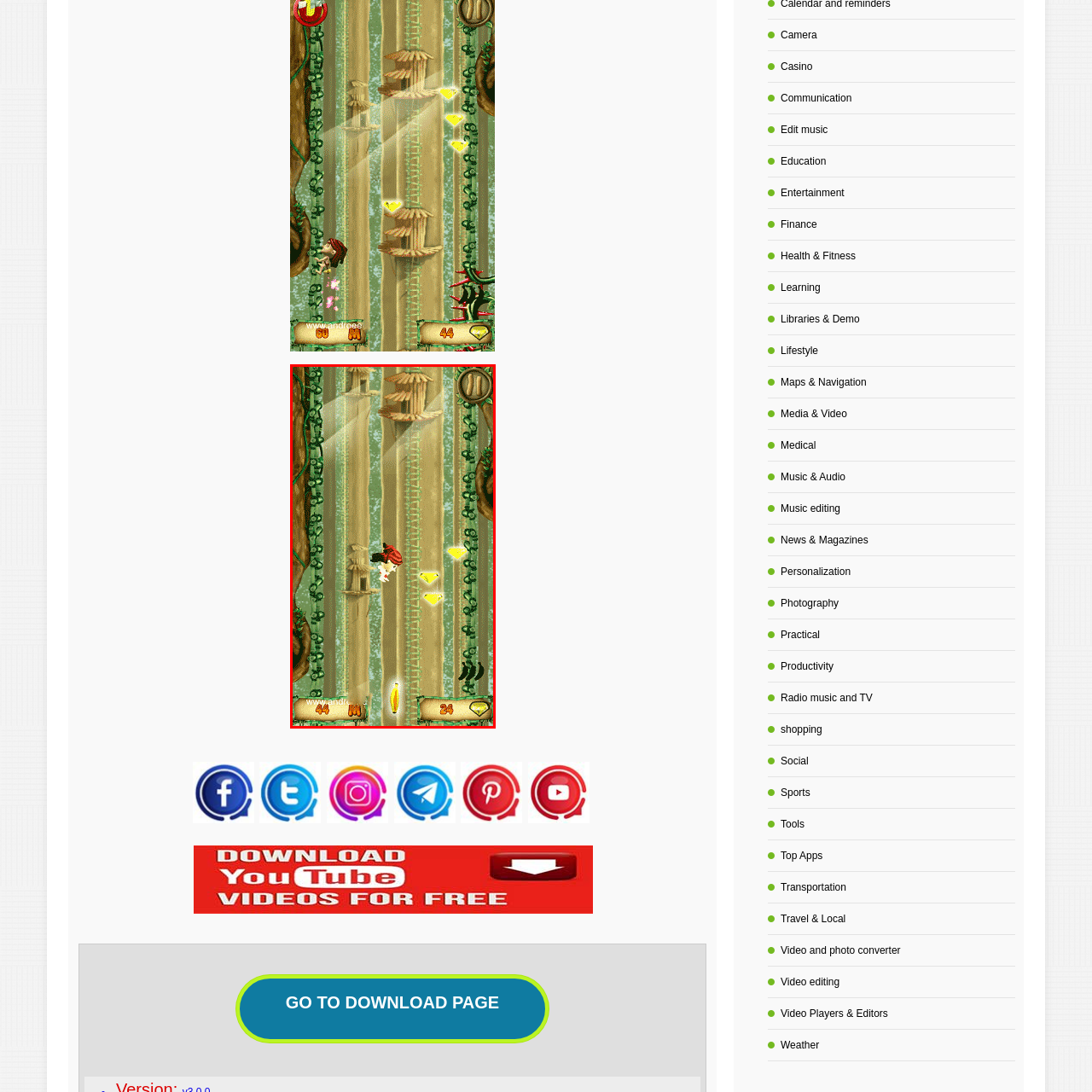Write a thorough description of the contents of the image marked by the red outline.

The image depicts a vibrant and dynamic scene from a side-scrolling mobile game. A character, with a red headscarf and a playful expression, is seen jumping amidst a lush, vertical jungle environment. The background is filled with tall, slender trees, interspersed with intricate, vine-like foliage, suggesting an adventurous atmosphere. 

On the left side, icons showing collectibles are visible: a golden banana and a few shimmering diamonds, implying points or rewards the player can acquire. Below the character, the score and another numeric value are displayed, which likely represent the current points and lives remaining. This colorful, animated image showcases an exciting moment in gameplay, where quick reflexes and skill are key to navigating the treetop landscape.